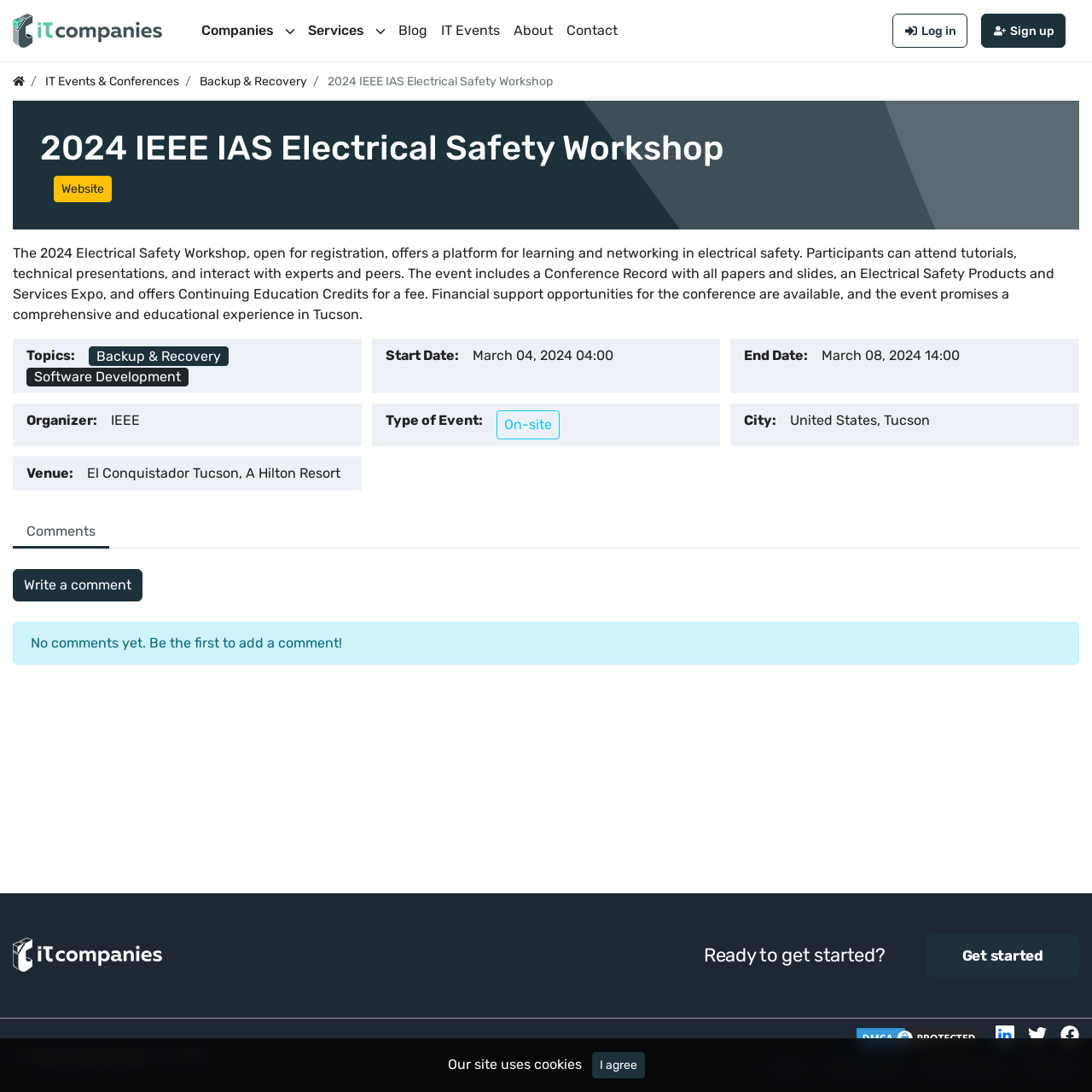Determine the bounding box of the UI component based on this description: "IT Events". The bounding box coordinates should be four float values between 0 and 1, i.e., [left, top, right, bottom].

[0.398, 0.012, 0.464, 0.044]